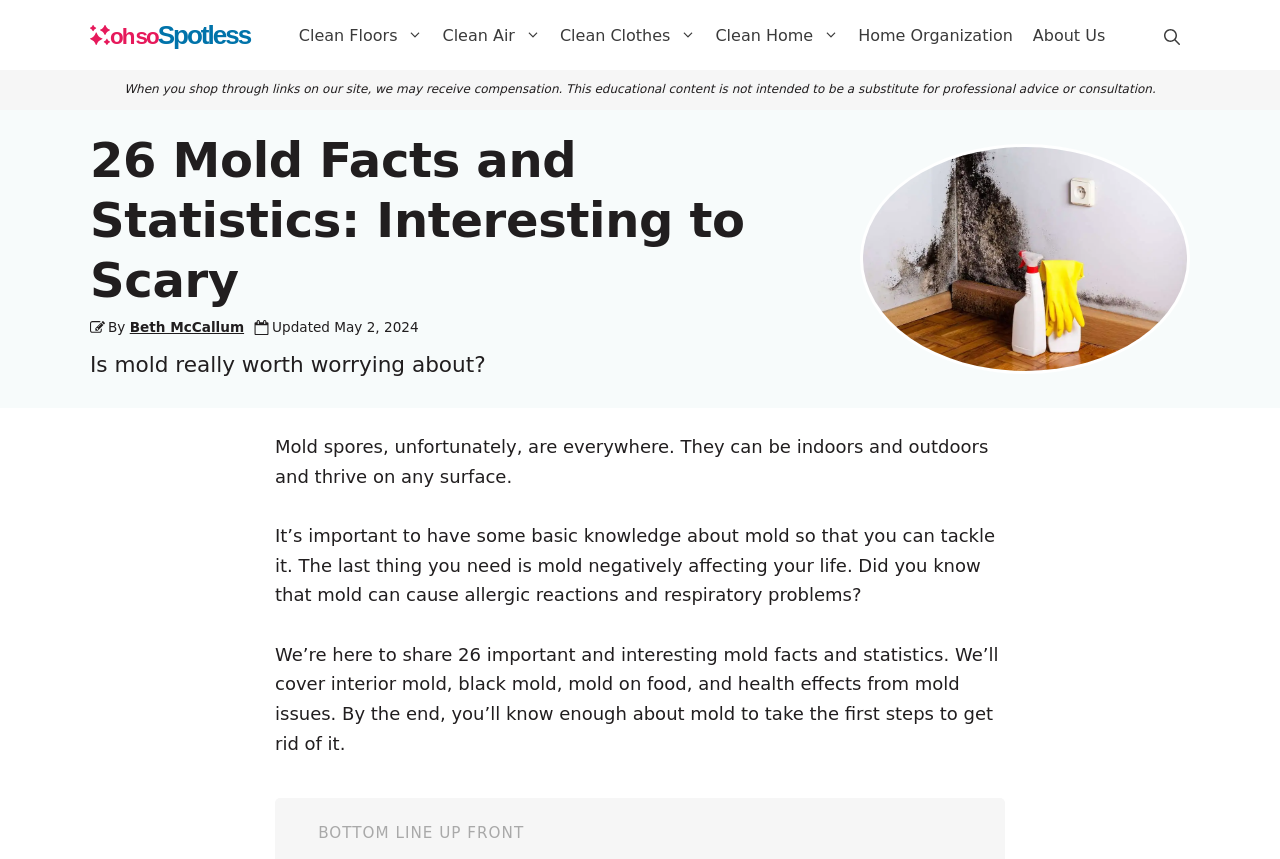Provide the bounding box coordinates for the area that should be clicked to complete the instruction: "learn about mold facts and statistics".

[0.07, 0.151, 0.672, 0.361]